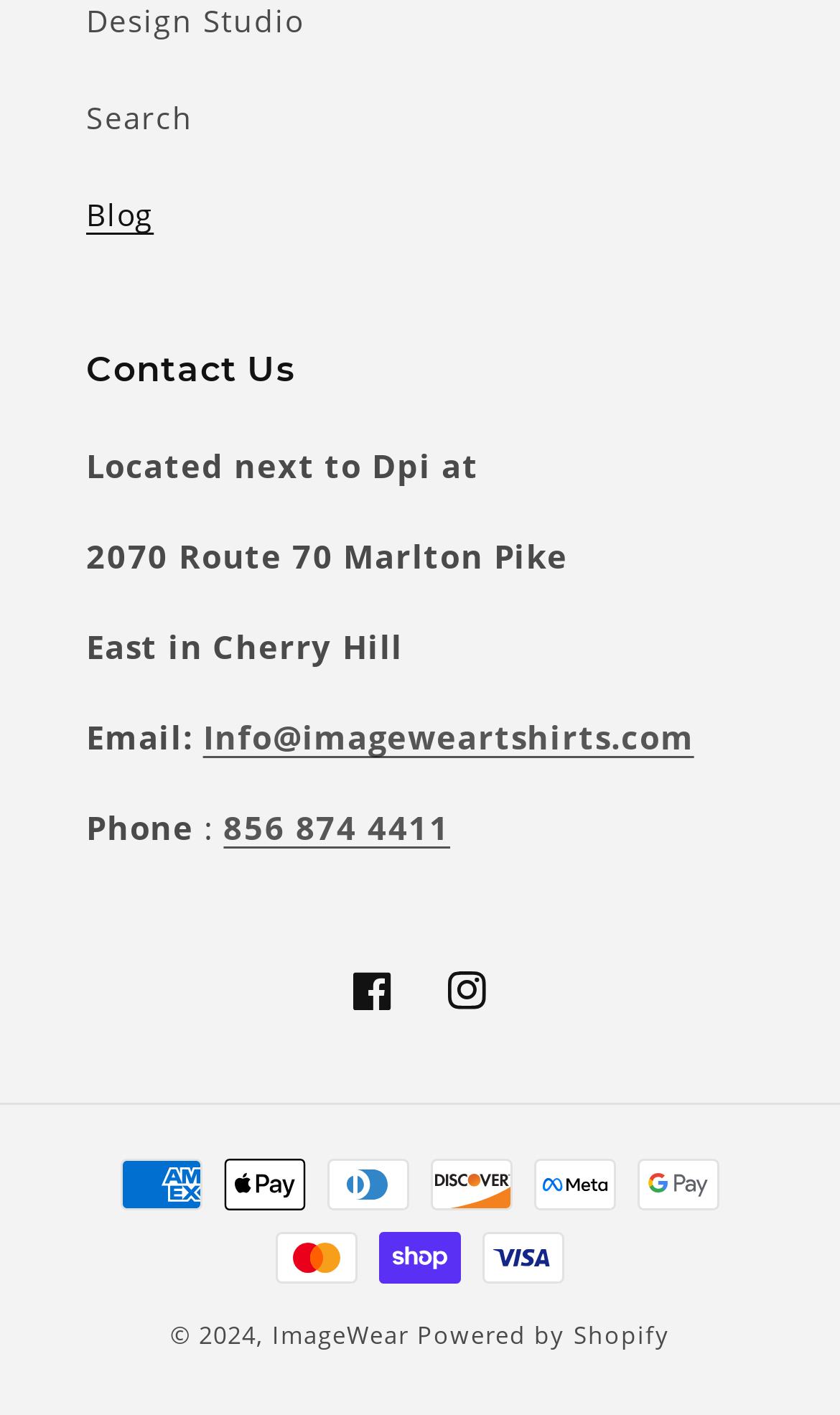Please specify the bounding box coordinates in the format (top-left x, top-left y, bottom-right x, bottom-right y), with values ranging from 0 to 1. Identify the bounding box for the UI component described as follows: 856 874 4411

[0.266, 0.569, 0.536, 0.6]